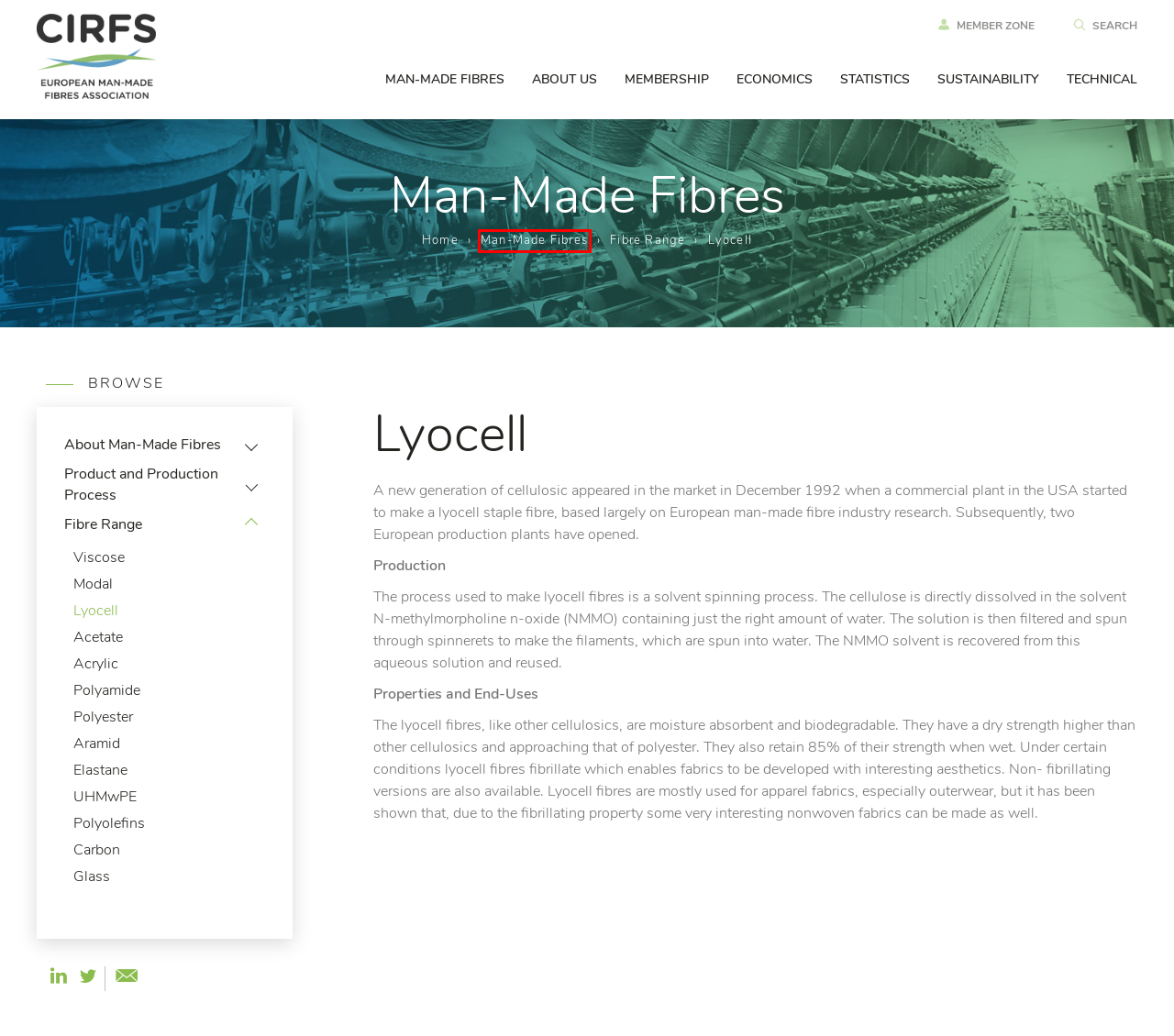Observe the provided screenshot of a webpage that has a red rectangle bounding box. Determine the webpage description that best matches the new webpage after clicking the element inside the red bounding box. Here are the candidates:
A. CIRFS: Product and Production Process
B. CIRFS: Man-Made Fibres
C. CIRFS: Polyester
D. CIRFS: Glass
E. CIRFS: Elastane
F. CIRFS: Carbon
G. CIRFS: Fibre Range
H. CIRFS: Acetate

B